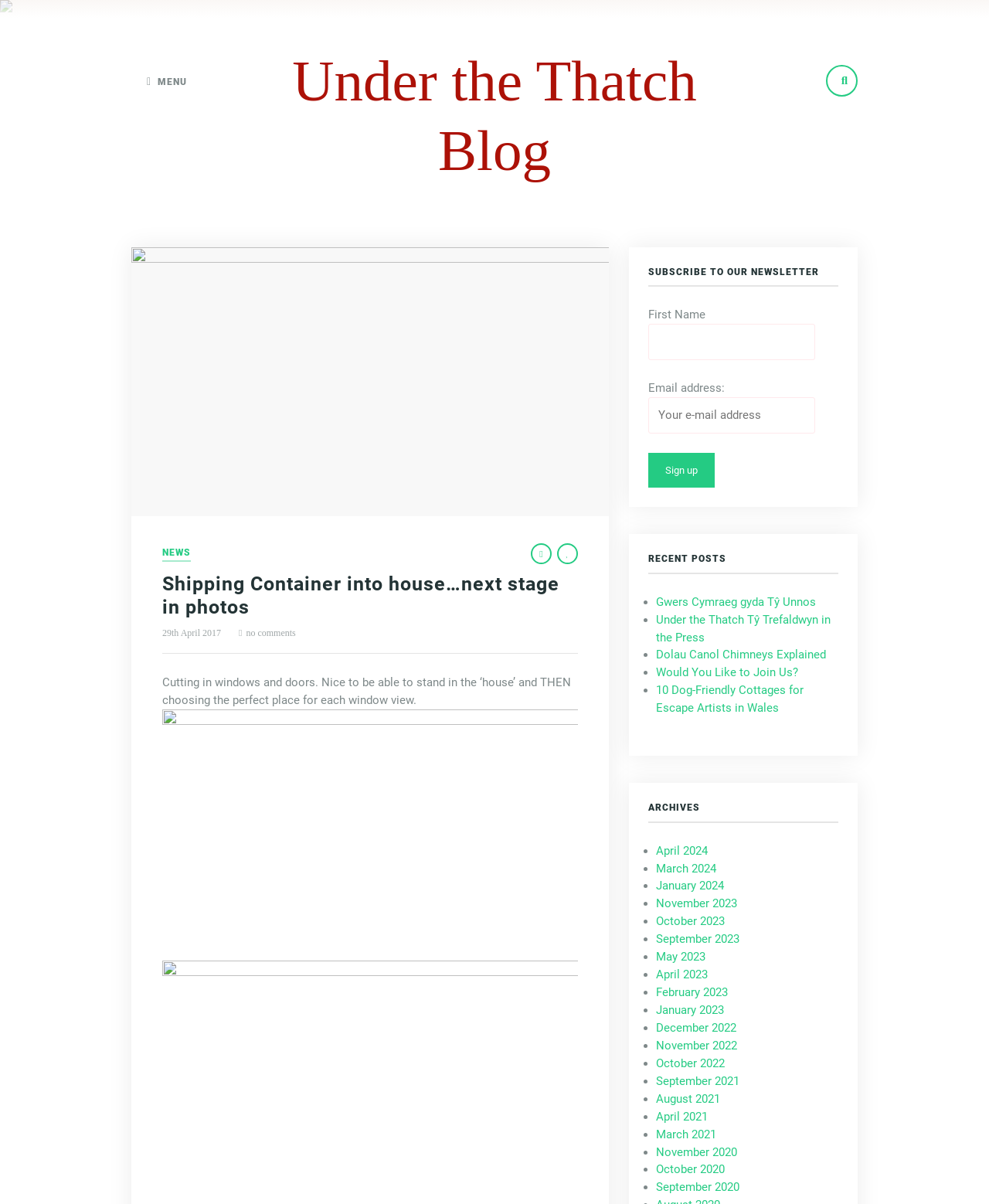Give a short answer using one word or phrase for the question:
What can be subscribed to?

Newsletter